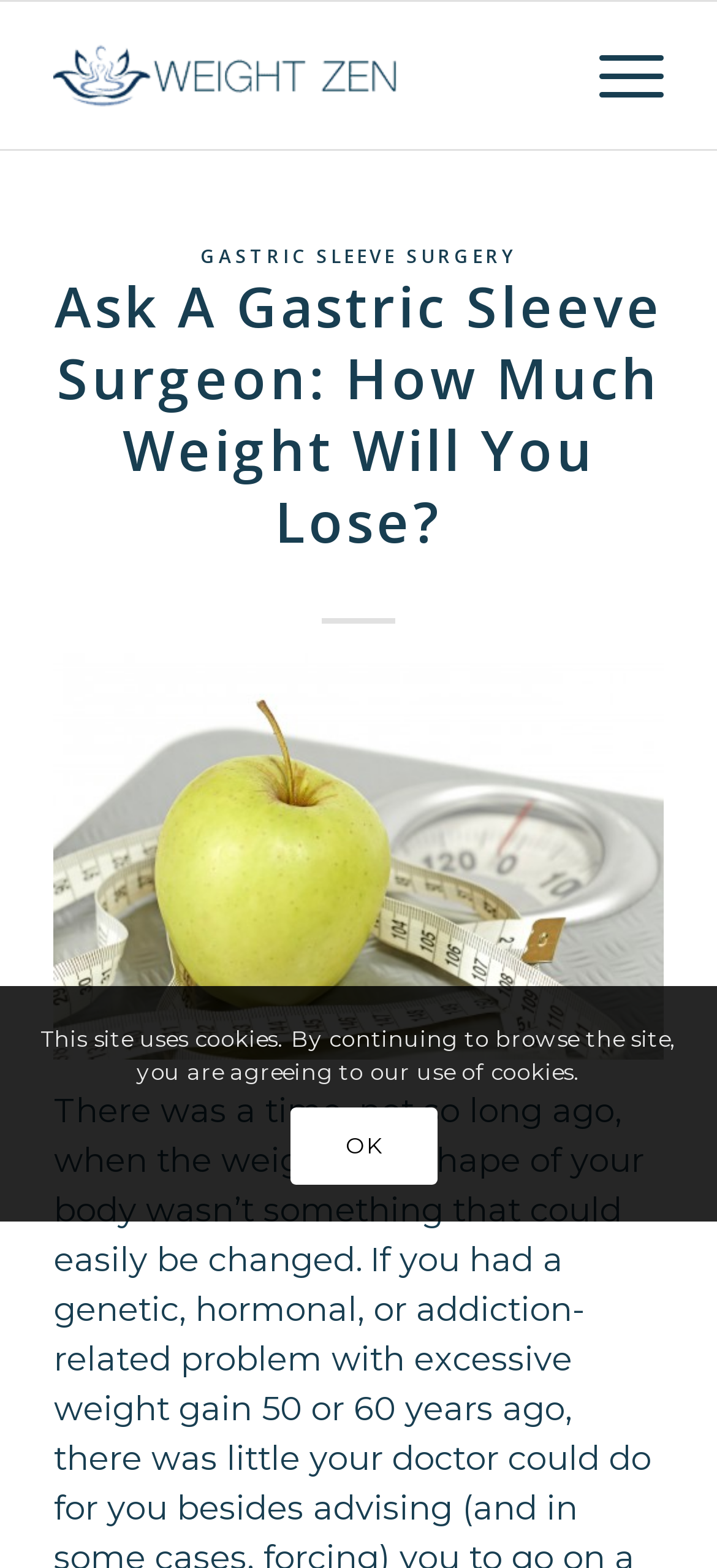Observe the image and answer the following question in detail: What is the logo of the website?

The logo of the website is WeightZen, which is an image located at the top left corner of the webpage, inside a layout table with a smaller logo link.